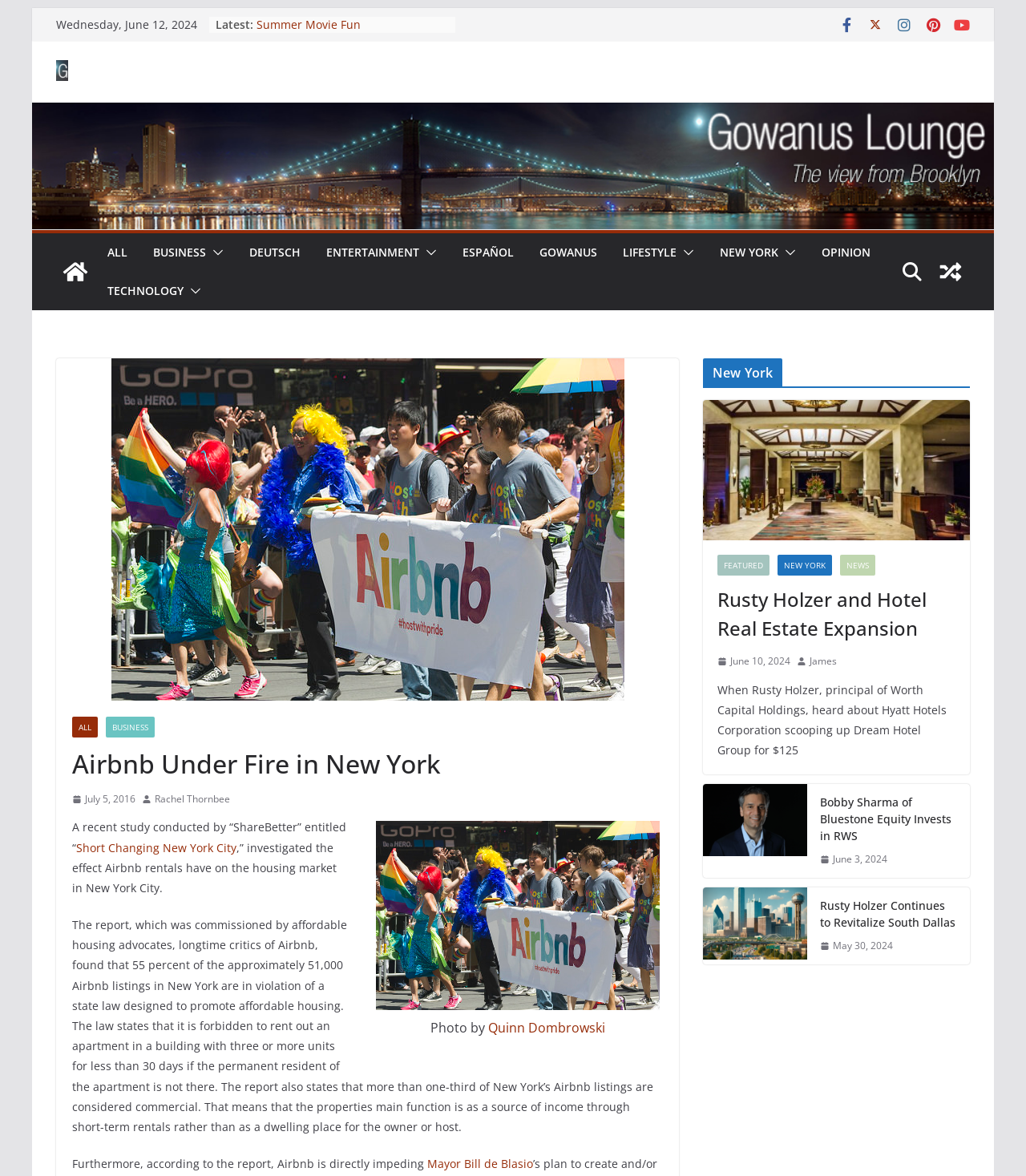Identify the bounding box coordinates of the HTML element based on this description: "News".

[0.819, 0.472, 0.853, 0.489]